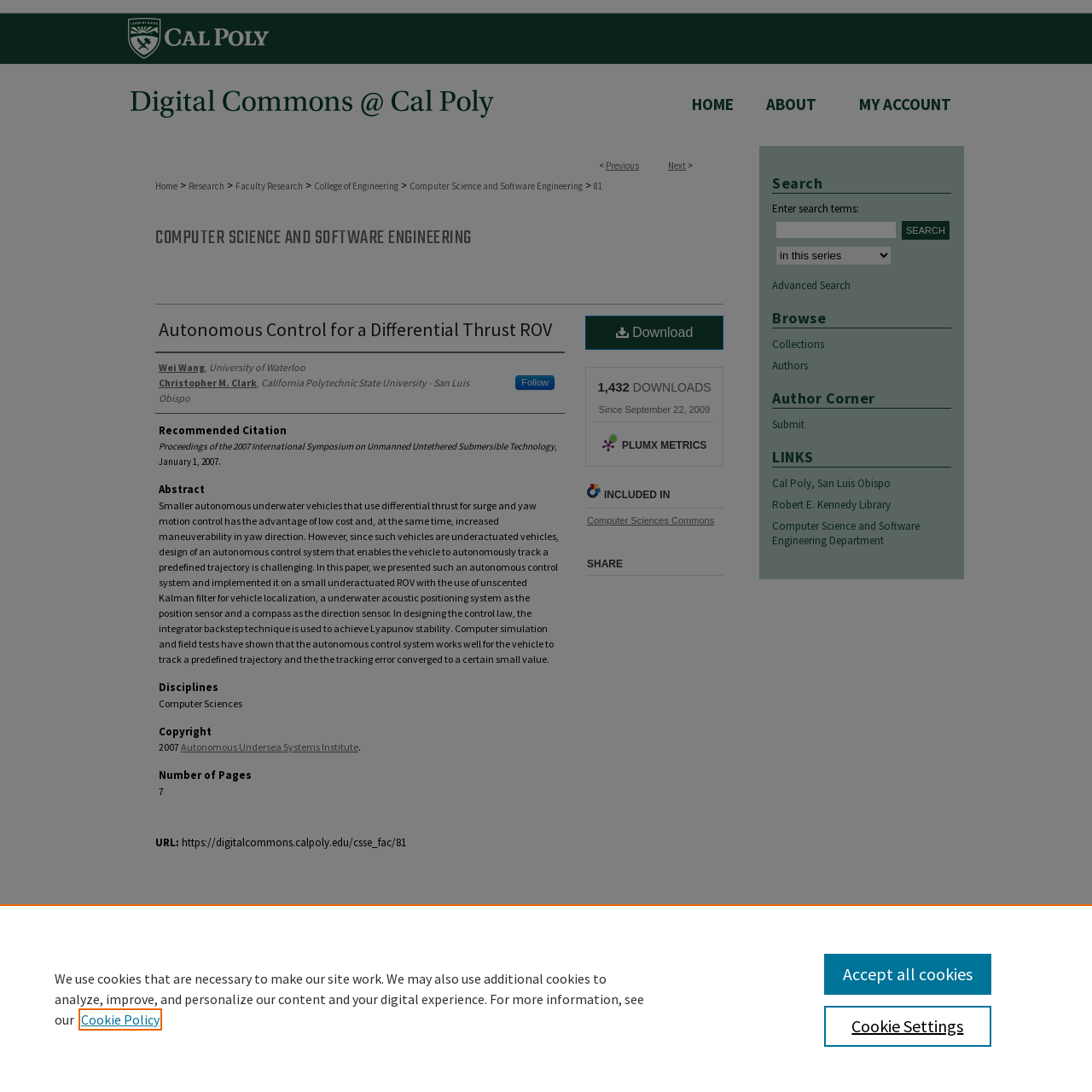Please identify the bounding box coordinates of the area that needs to be clicked to follow this instruction: "Click on the 'Menu' link".

[0.953, 0.0, 1.0, 0.039]